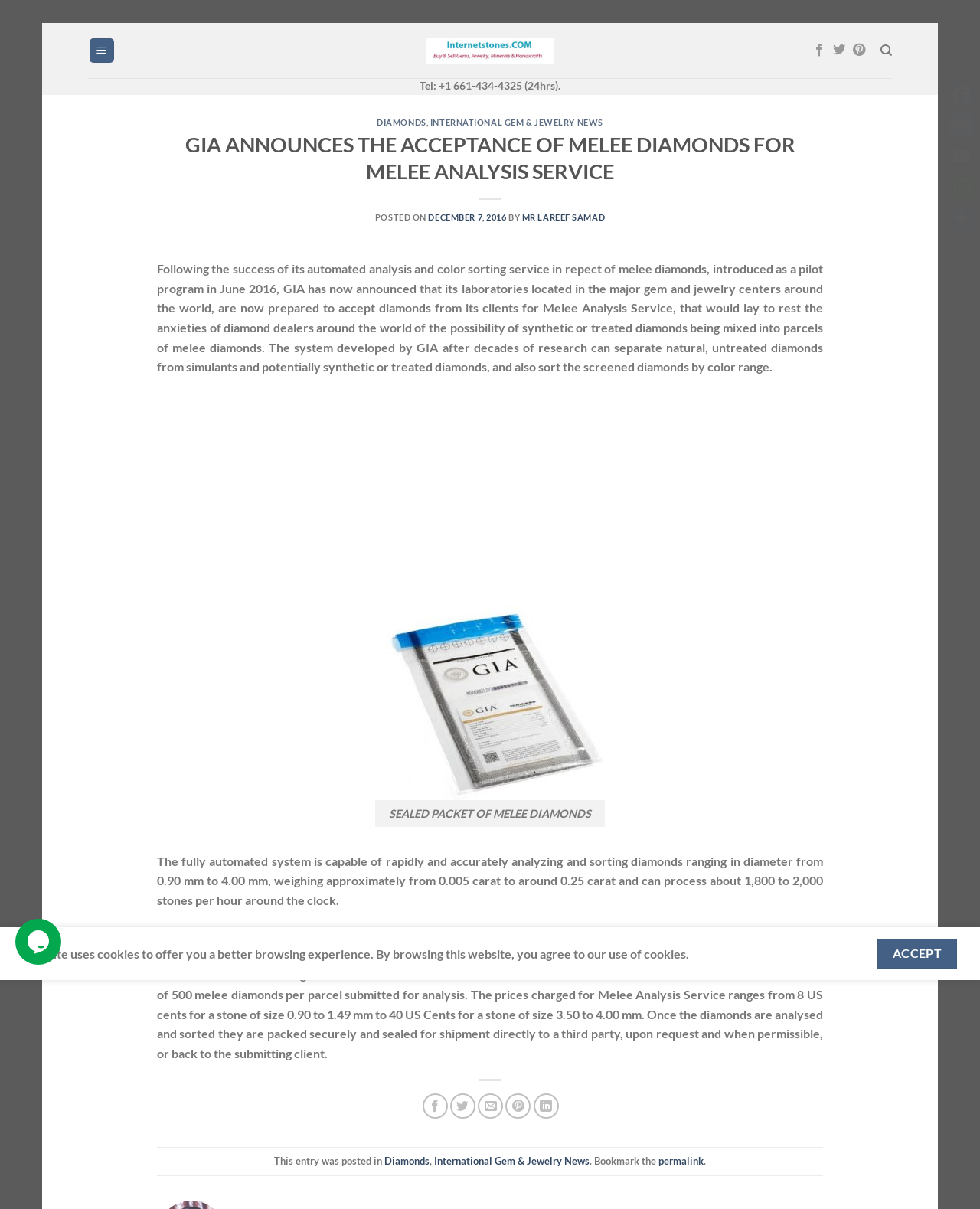Please determine the main heading text of this webpage.

GIA ANNOUNCES THE ACCEPTANCE OF MELEE DIAMONDS FOR MELEE ANALYSIS SERVICE